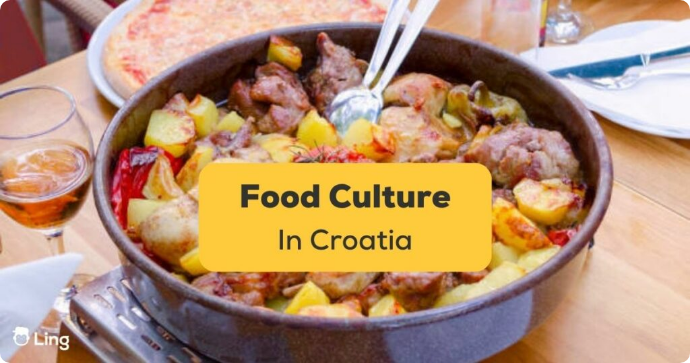Answer the question briefly using a single word or phrase: 
What is accompanying the meal in the image?

a glass of local beverage